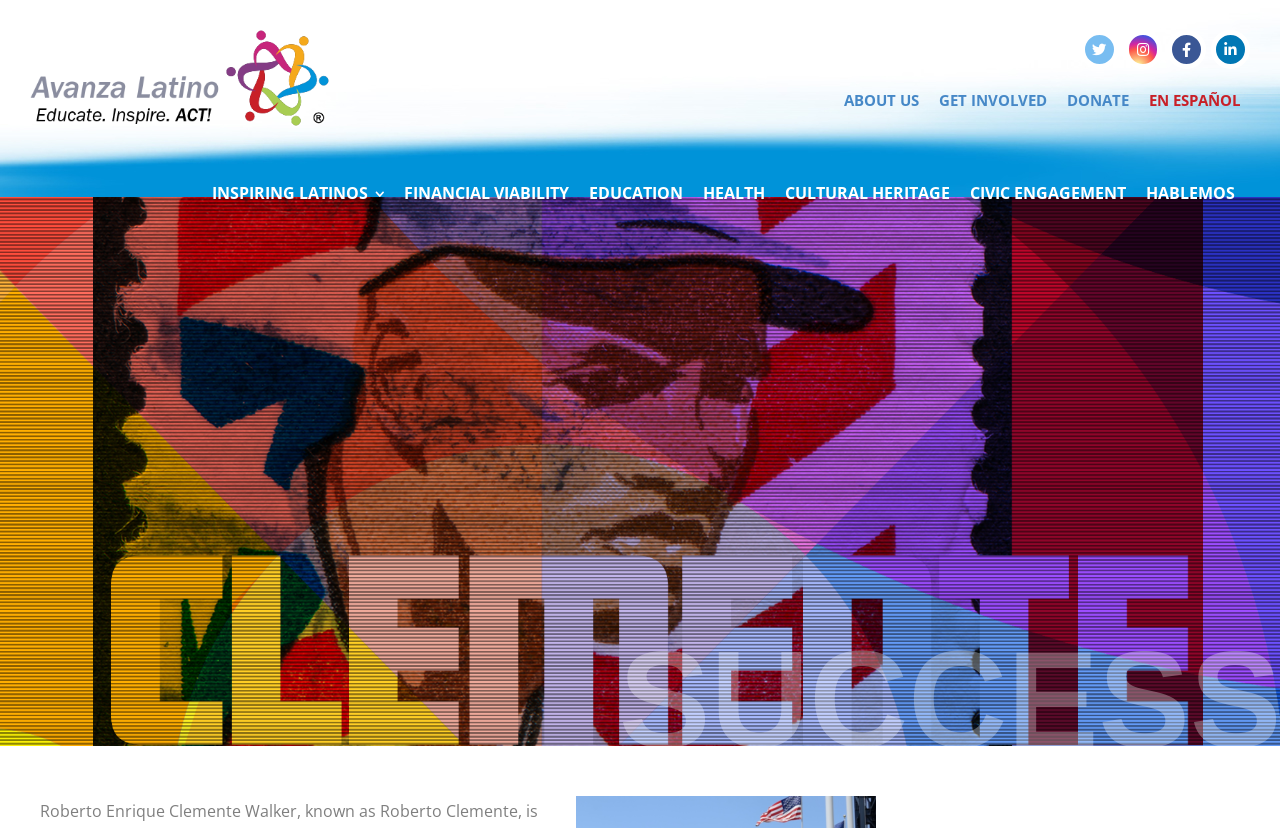What is the name of the organization?
From the screenshot, provide a brief answer in one word or phrase.

Avanza Latino